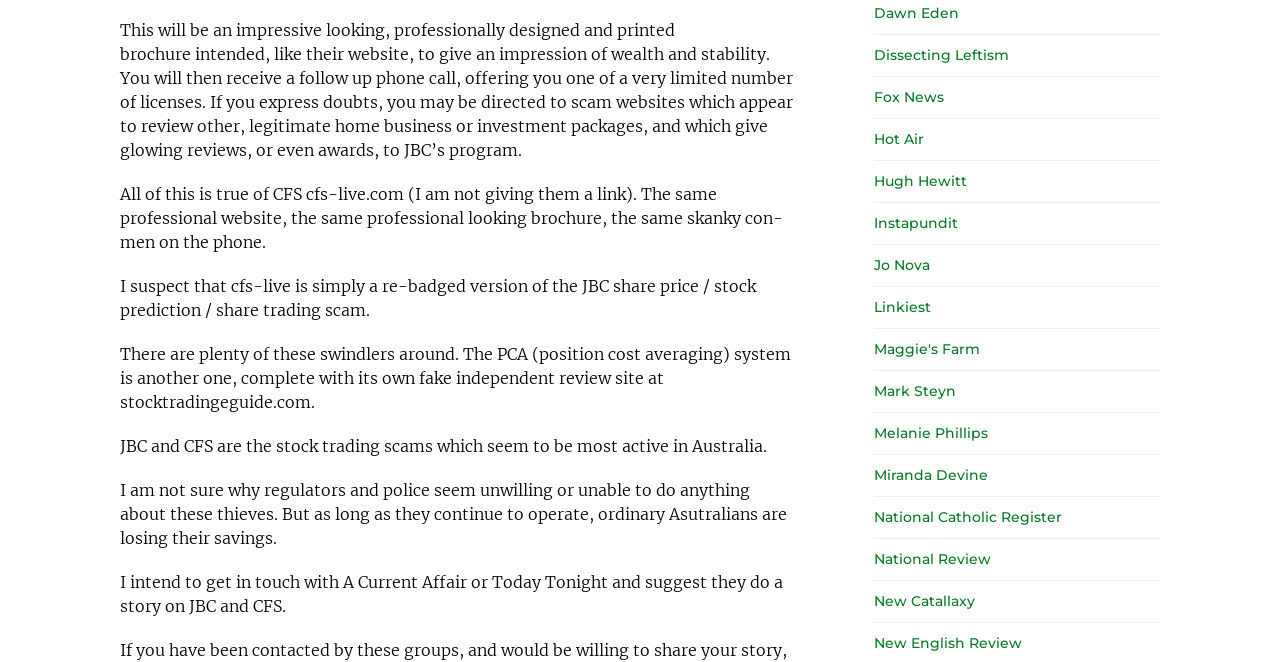Answer the question briefly using a single word or phrase: 
How many scams are mentioned on the webpage?

Two